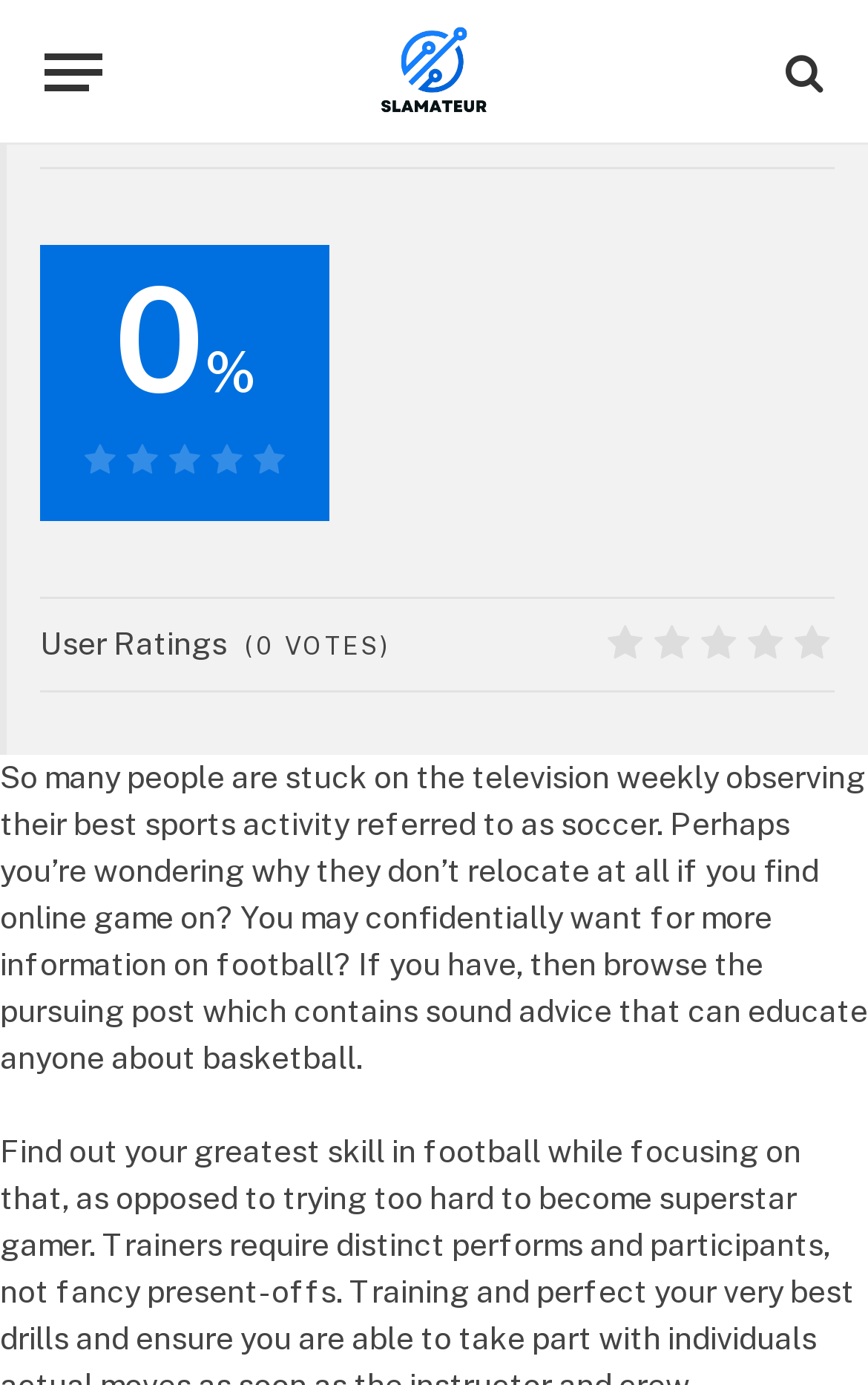Refer to the screenshot and answer the following question in detail:
What is the topic of the article?

The topic of the article can be inferred from the text content, which mentions 'basketball' and 'football', but the context suggests that 'football' is being referred to as 'soccer', and the website's name is 'Slamateur', which is a term related to basketball.